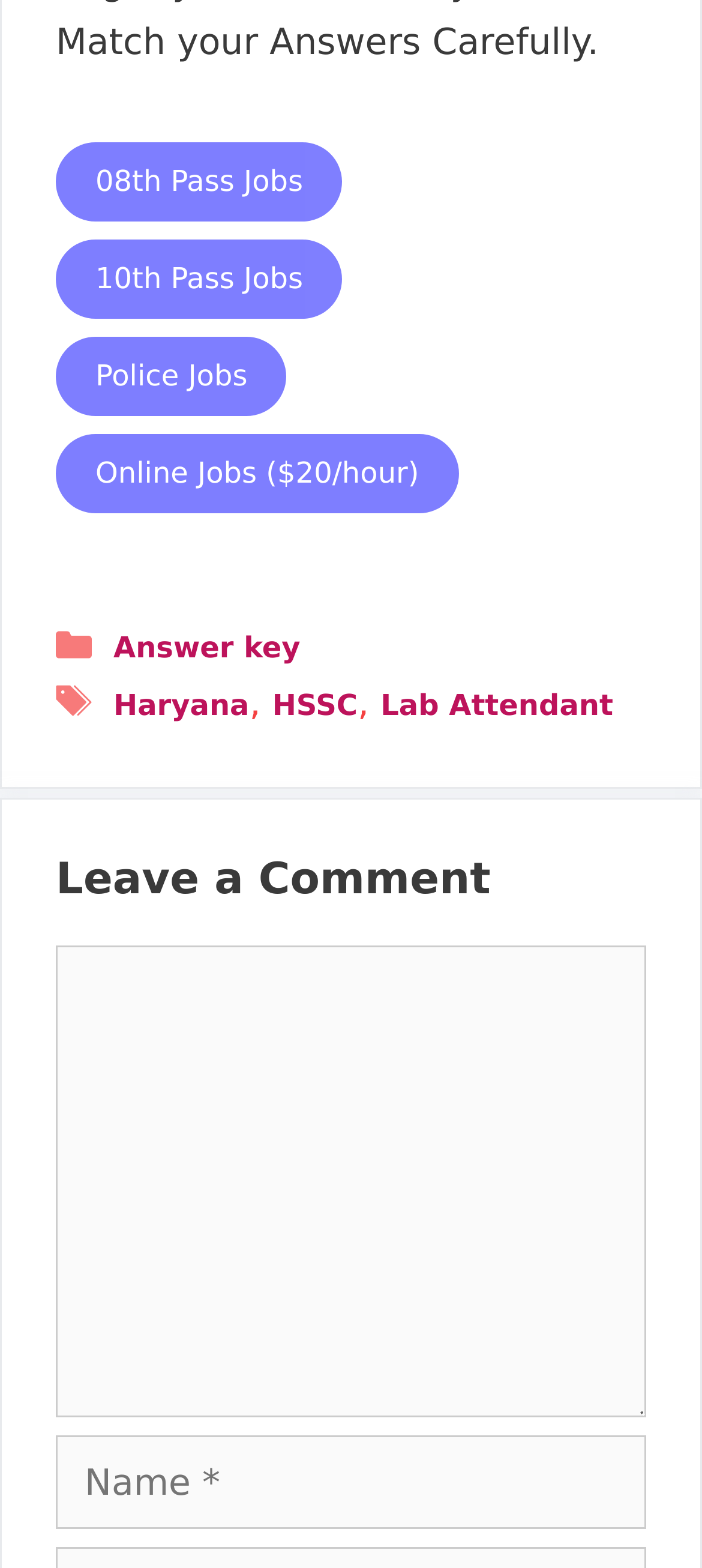Using the provided element description: "parent_node: Comment name="author" placeholder="Name *"", determine the bounding box coordinates of the corresponding UI element in the screenshot.

[0.079, 0.916, 0.921, 0.976]